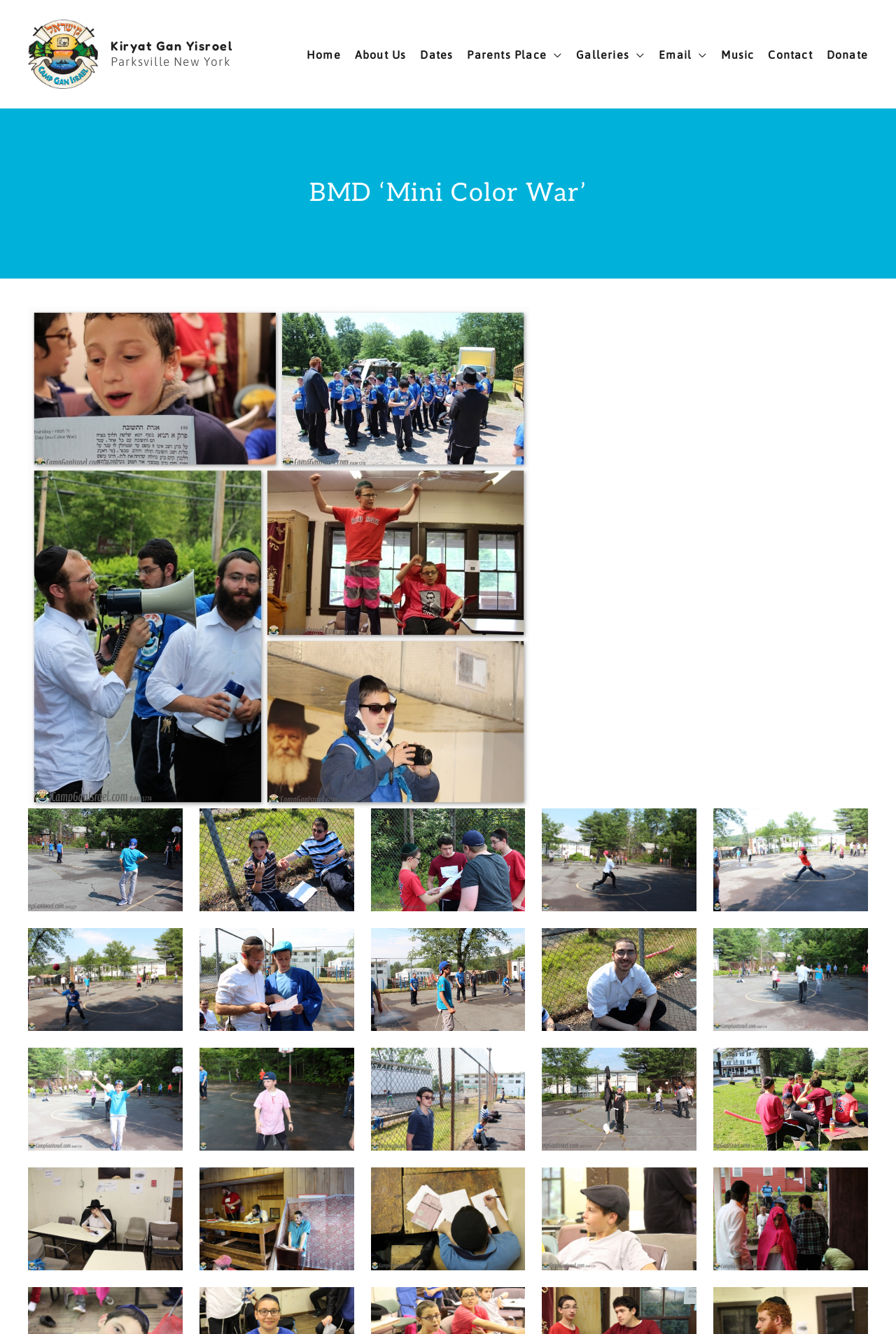Provide a thorough and detailed response to the question by examining the image: 
What is the name of the event?

The name of the event can be found in the heading element 'BMD ‘Mini Color War’' which is located at the top of the webpage.